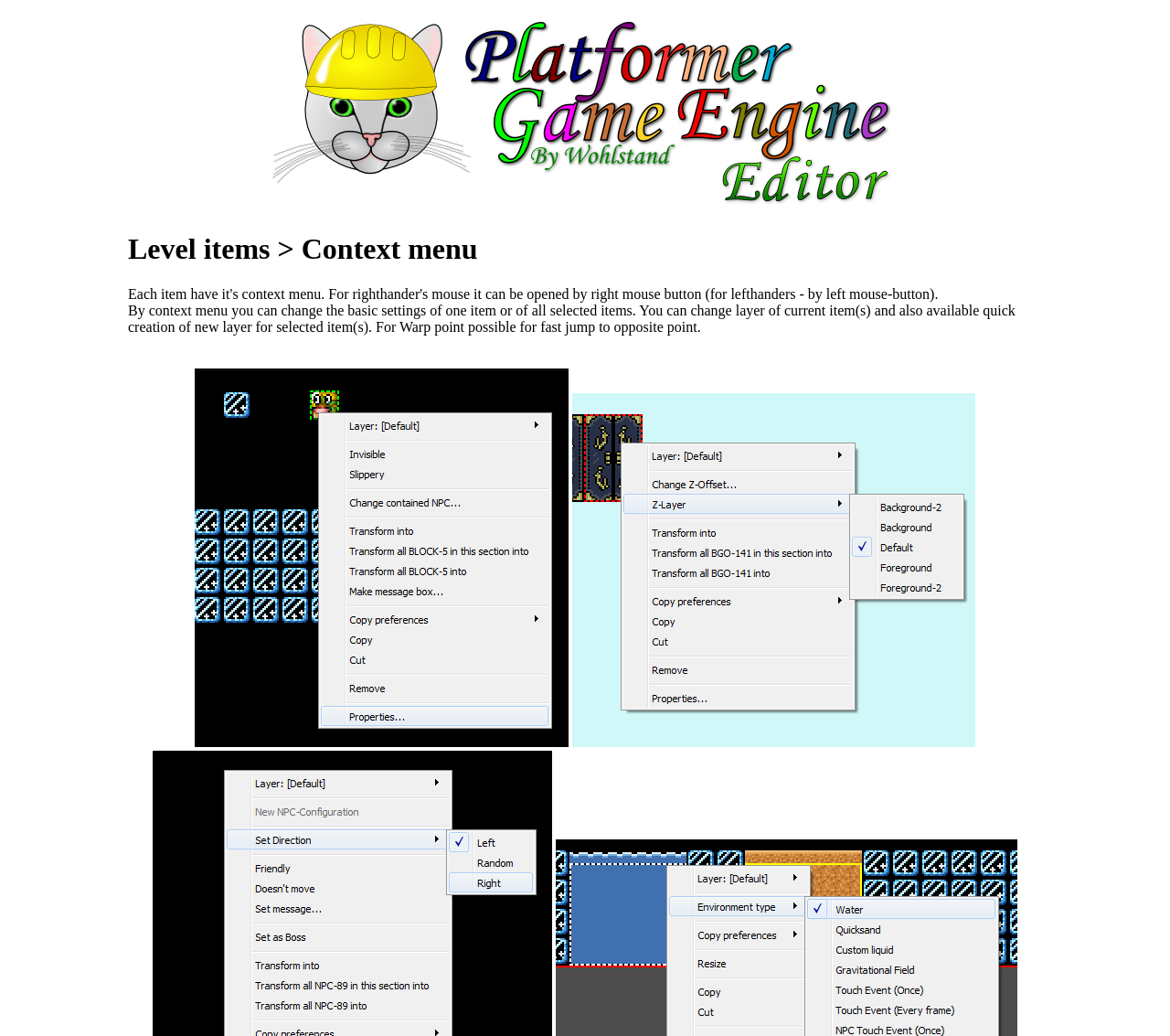Please identify the primary heading on the webpage and return its text.

Level items > Context menu